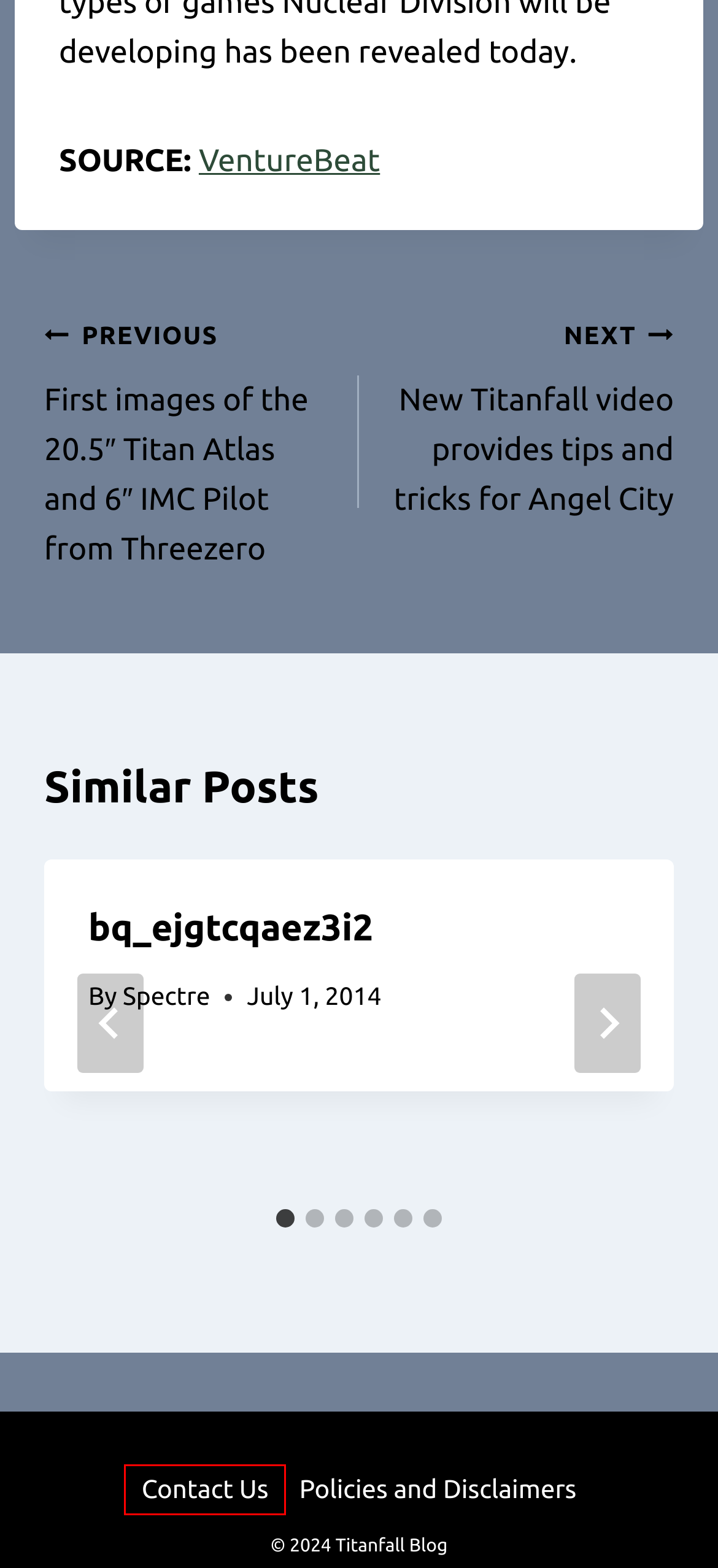Provided is a screenshot of a webpage with a red bounding box around an element. Select the most accurate webpage description for the page that appears after clicking the highlighted element. Here are the candidates:
A. bq_ejgtcqaez3i2
B. Contact Us
C. Spectre – Titanfall Blog
D. New Titanfall video provides tips and tricks for Angel City
E. Policies & Disclaimers
F. First images of the 20.5″ Titan Atlas and 6″ IMC Pilot
G. titanfall_logo_psd_jpgcopy
H. Freerunner

B